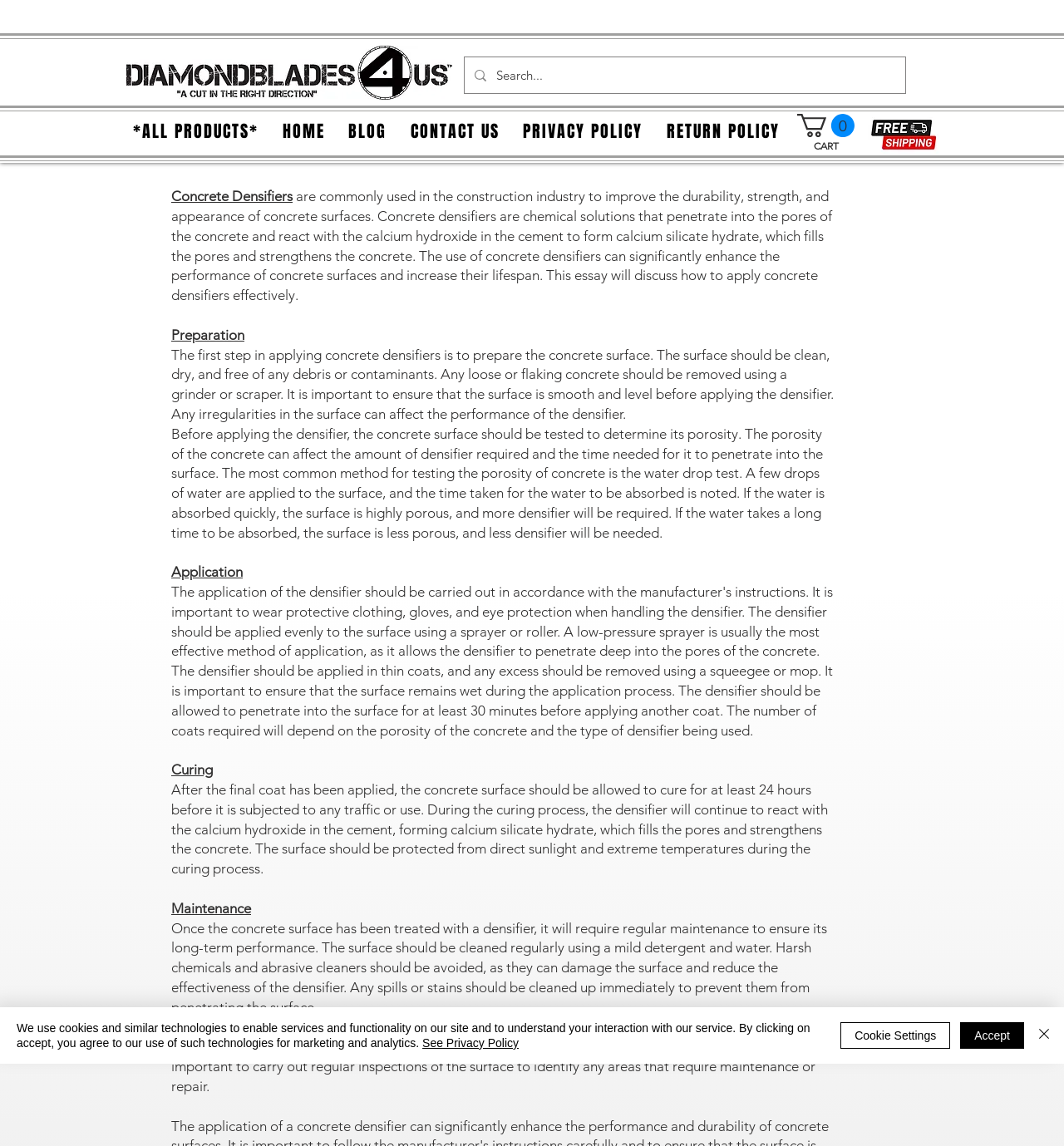Respond to the question below with a single word or phrase:
What is the recommended time for the densifier to penetrate into the surface?

At least 30 minutes